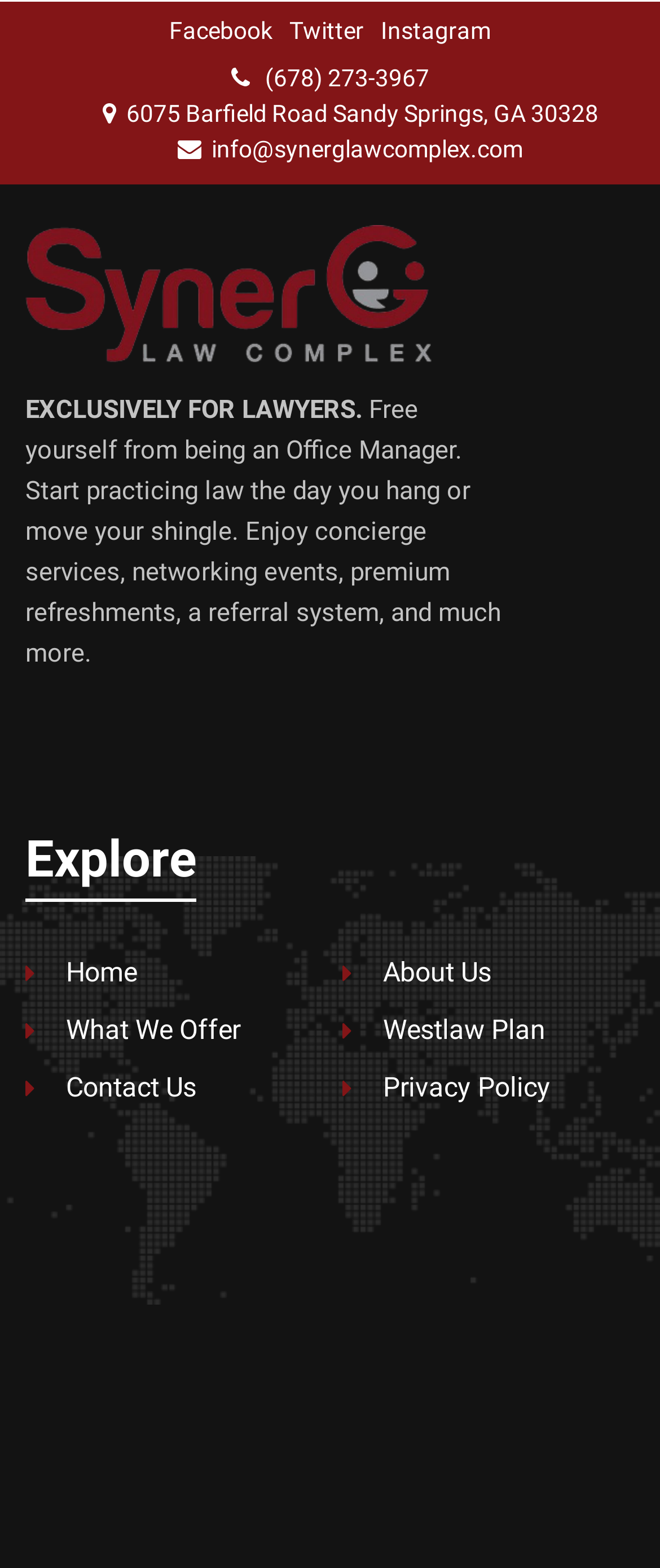How many navigation links are available under 'Explore'?
Using the image, give a concise answer in the form of a single word or short phrase.

5